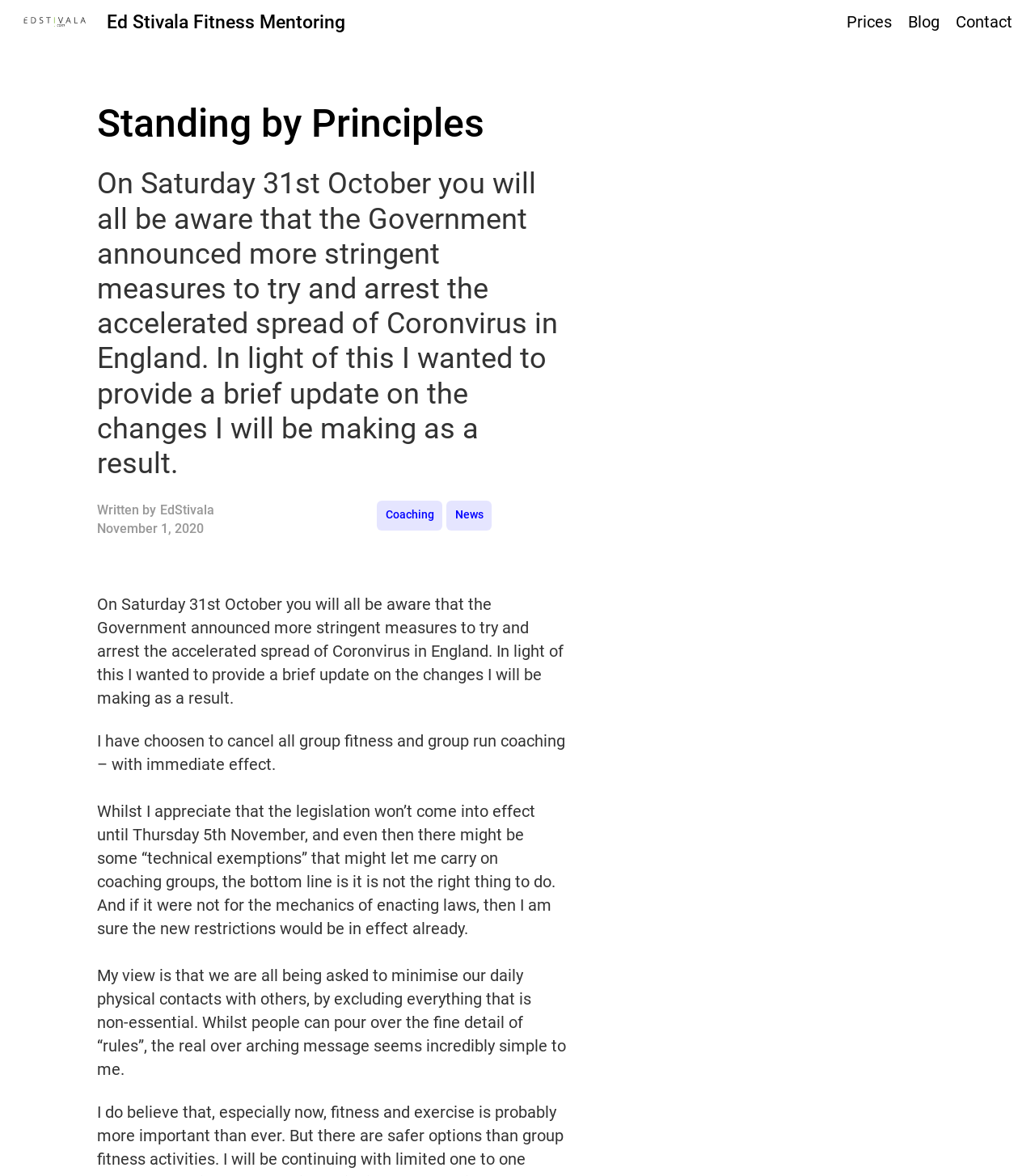What type of coaching is mentioned in the blog post?
Look at the screenshot and respond with a single word or phrase.

group fitness and group run coaching